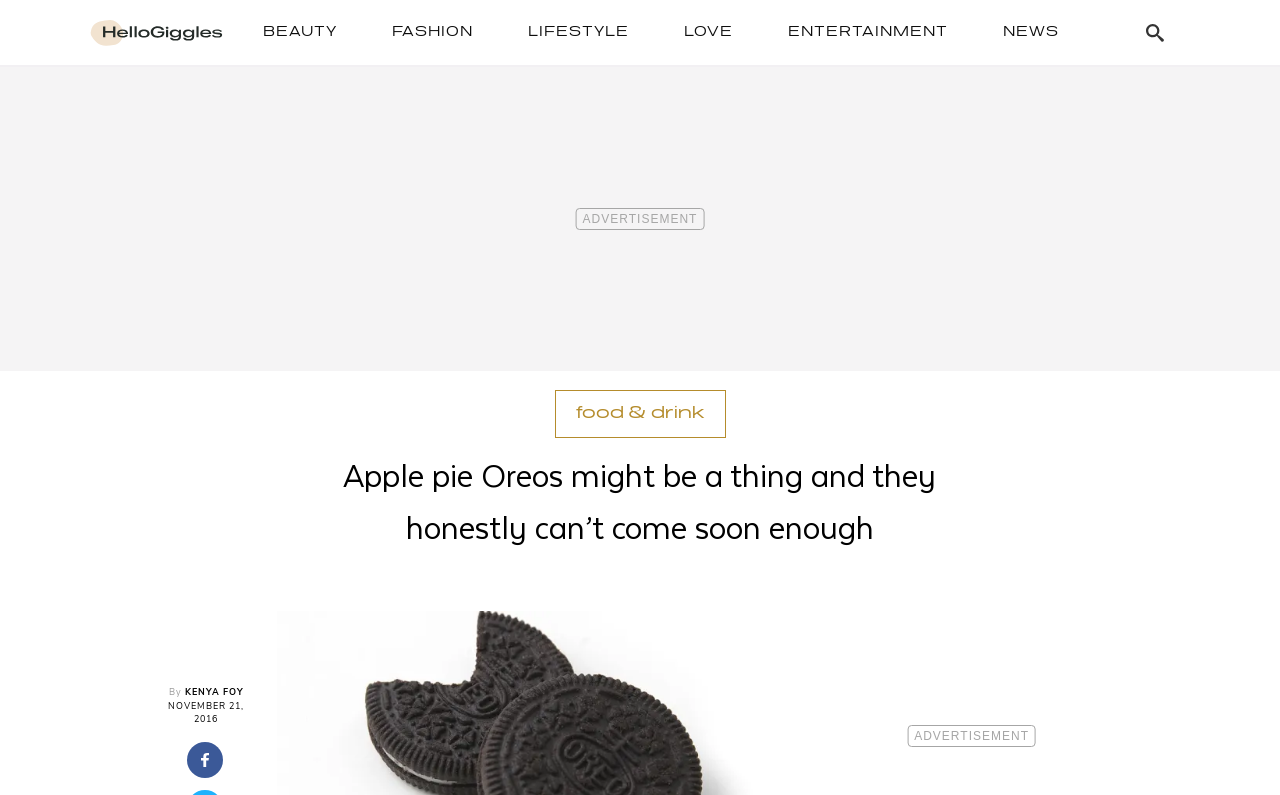What is the category of the article?
Please provide a full and detailed response to the question.

I determined the category of the article by looking at the link 'food & drink' located at [0.45, 0.508, 0.55, 0.531] which is a subcategory of the webpage.